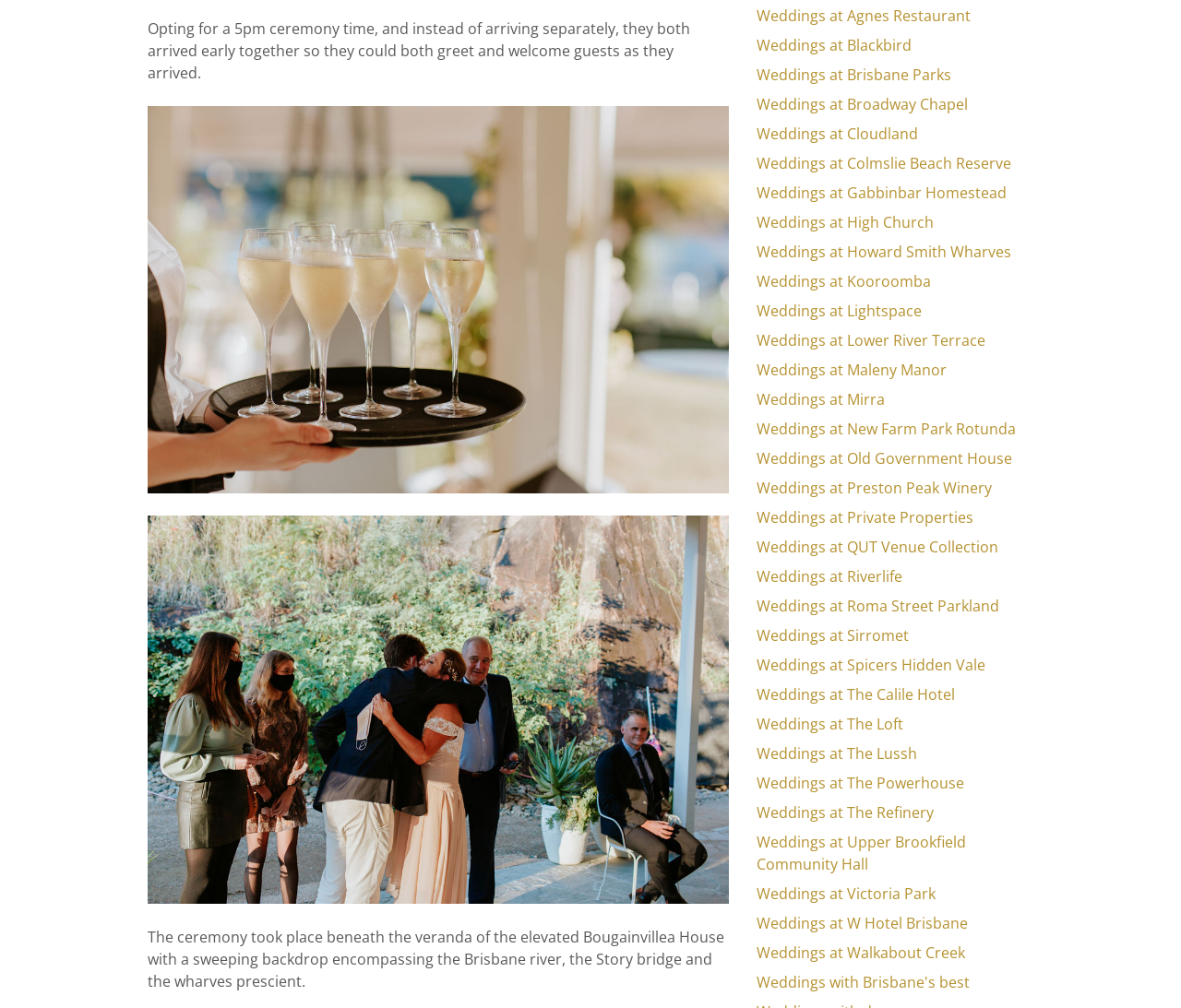Based on the provided description, "Weddings at Lightspace", find the bounding box of the corresponding UI element in the screenshot.

[0.641, 0.299, 0.78, 0.319]